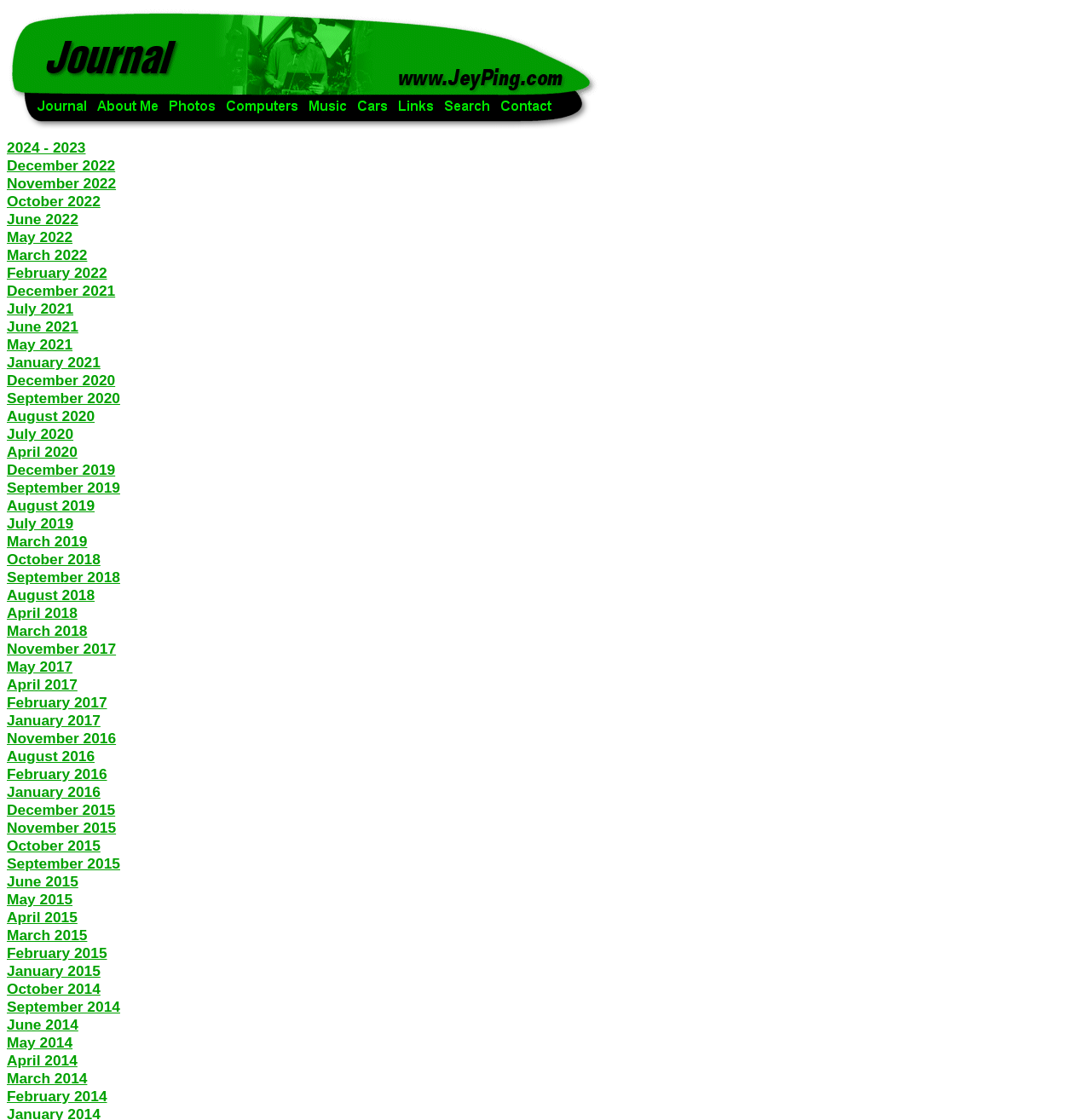Please give a succinct answer using a single word or phrase:
What is the earliest month listed in the journal archive?

December 2008